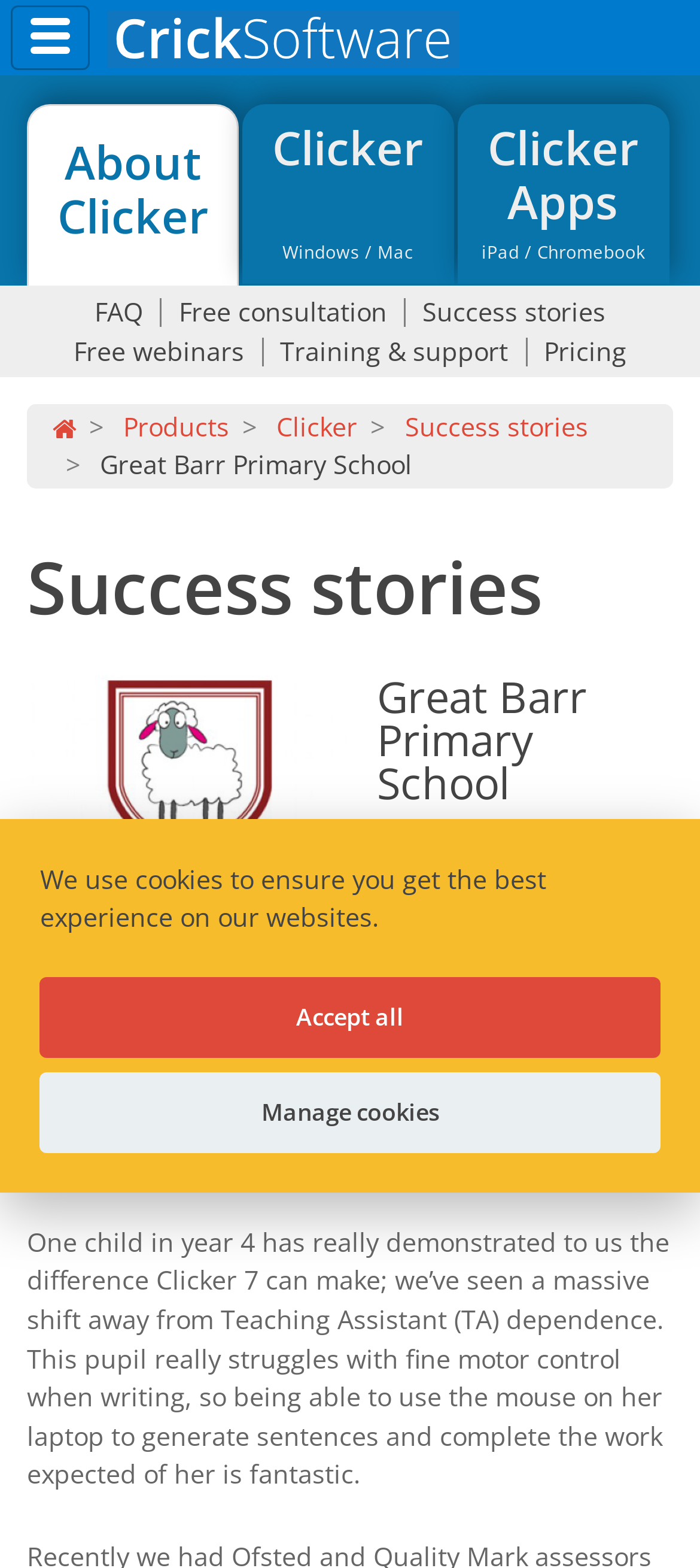Using the element description provided, determine the bounding box coordinates in the format (top-left x, top-left y, bottom-right x, bottom-right y). Ensure that all values are floating point numbers between 0 and 1. Element description: parent_node: Skip to main content

[0.154, 0.001, 0.682, 0.047]